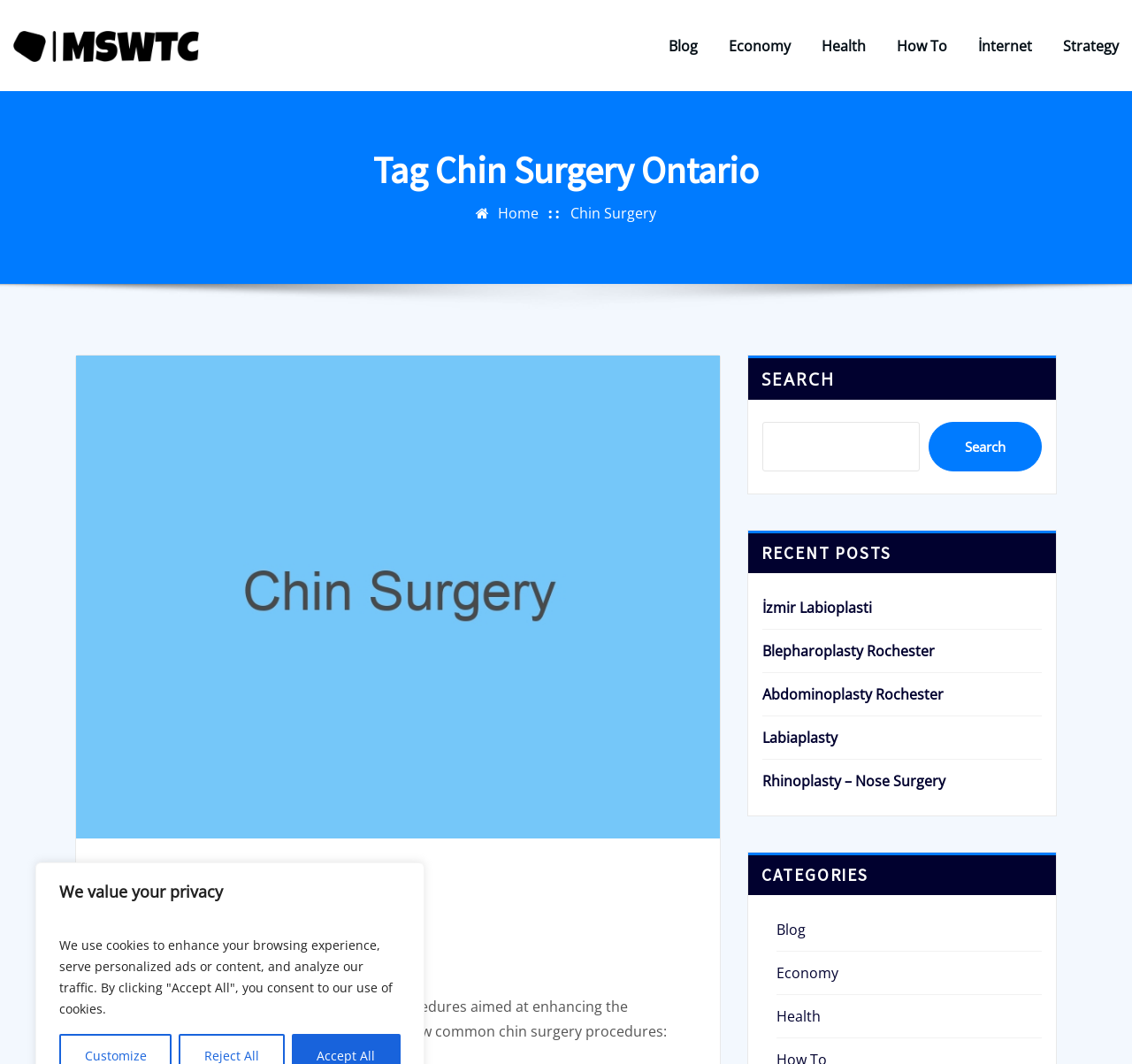Determine the bounding box coordinates of the element that should be clicked to execute the following command: "Read the blog".

[0.591, 0.031, 0.616, 0.055]